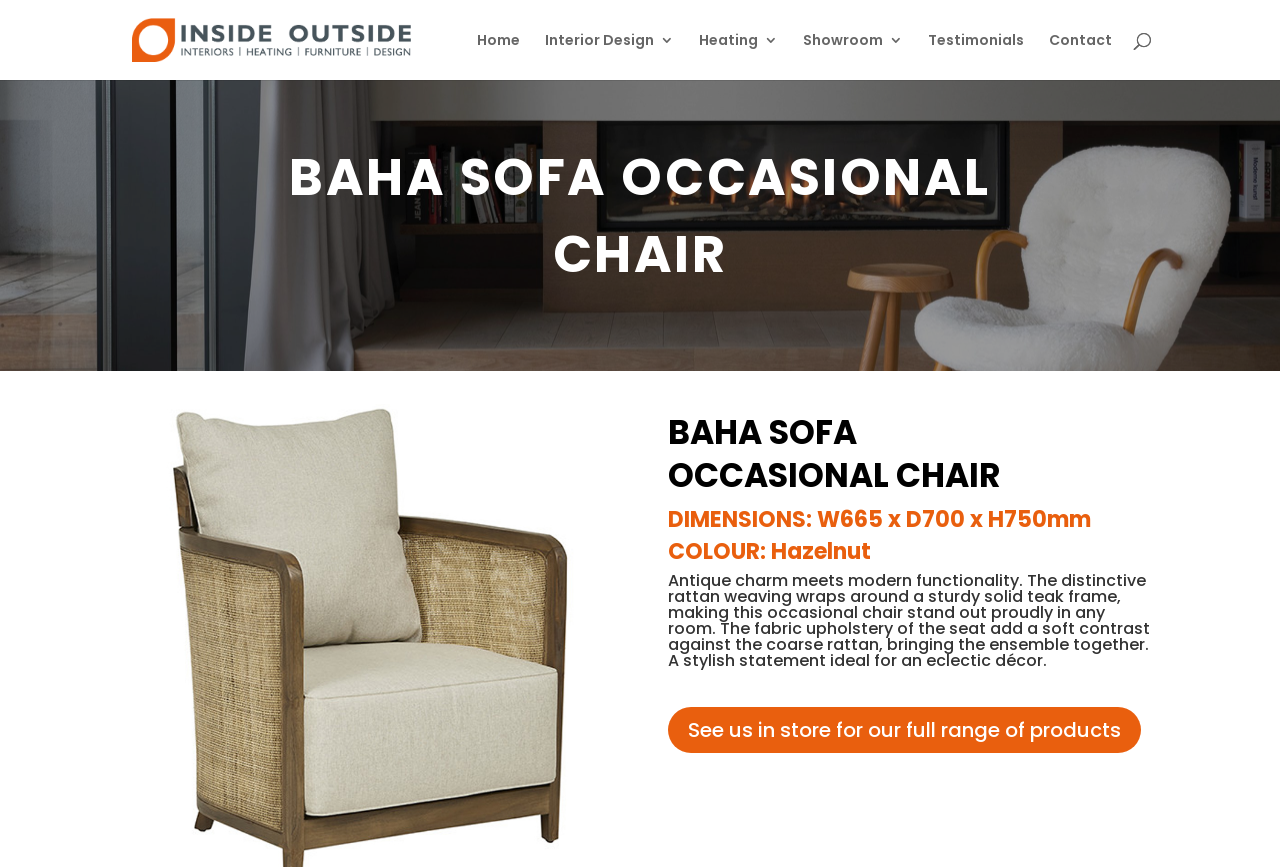What is suggested to be done to see the full range of products?
Look at the image and provide a short answer using one word or a phrase.

See us in store